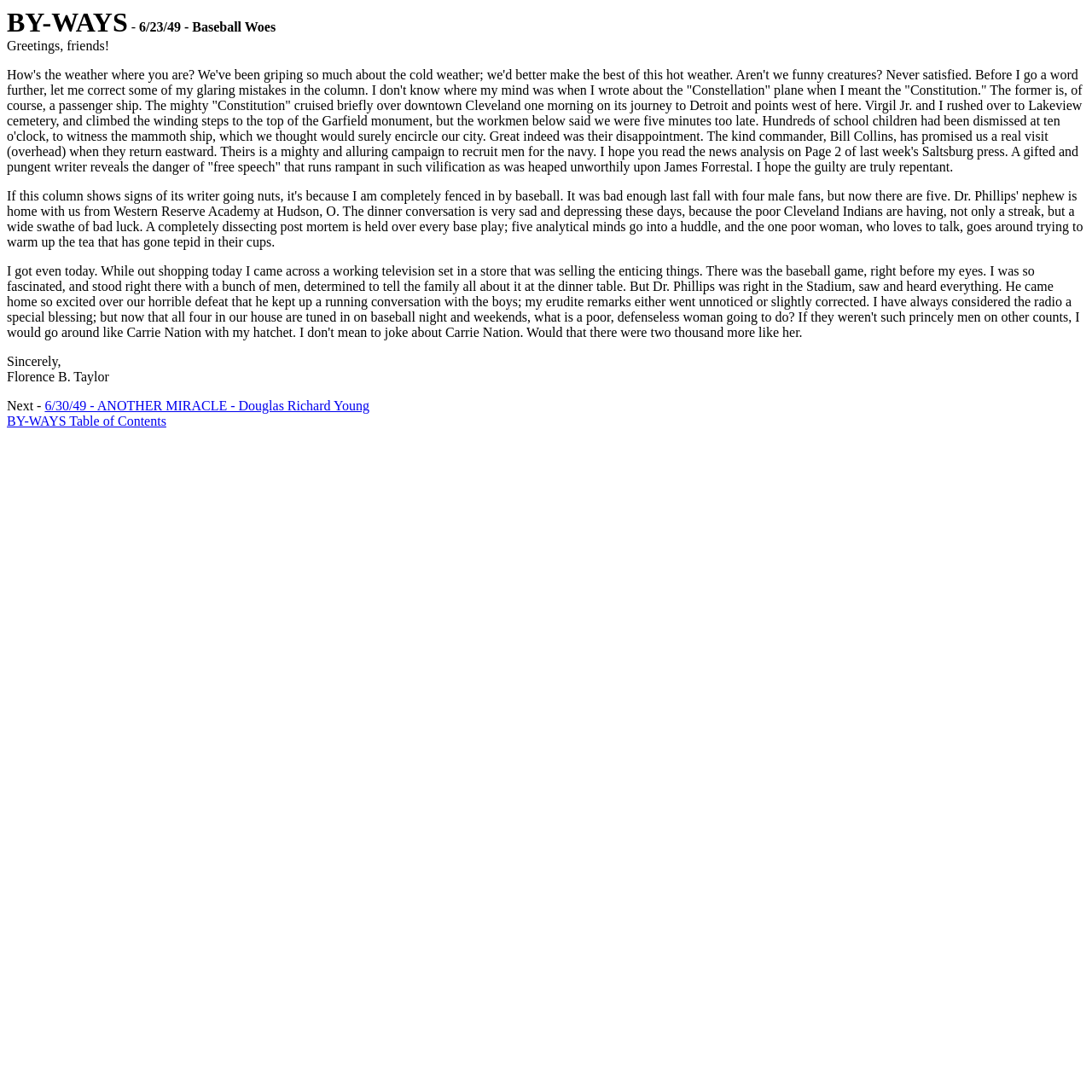Give a one-word or short phrase answer to this question: 
Where can the reader find a news analysis?

Page 2 of last week's Saltsburg press